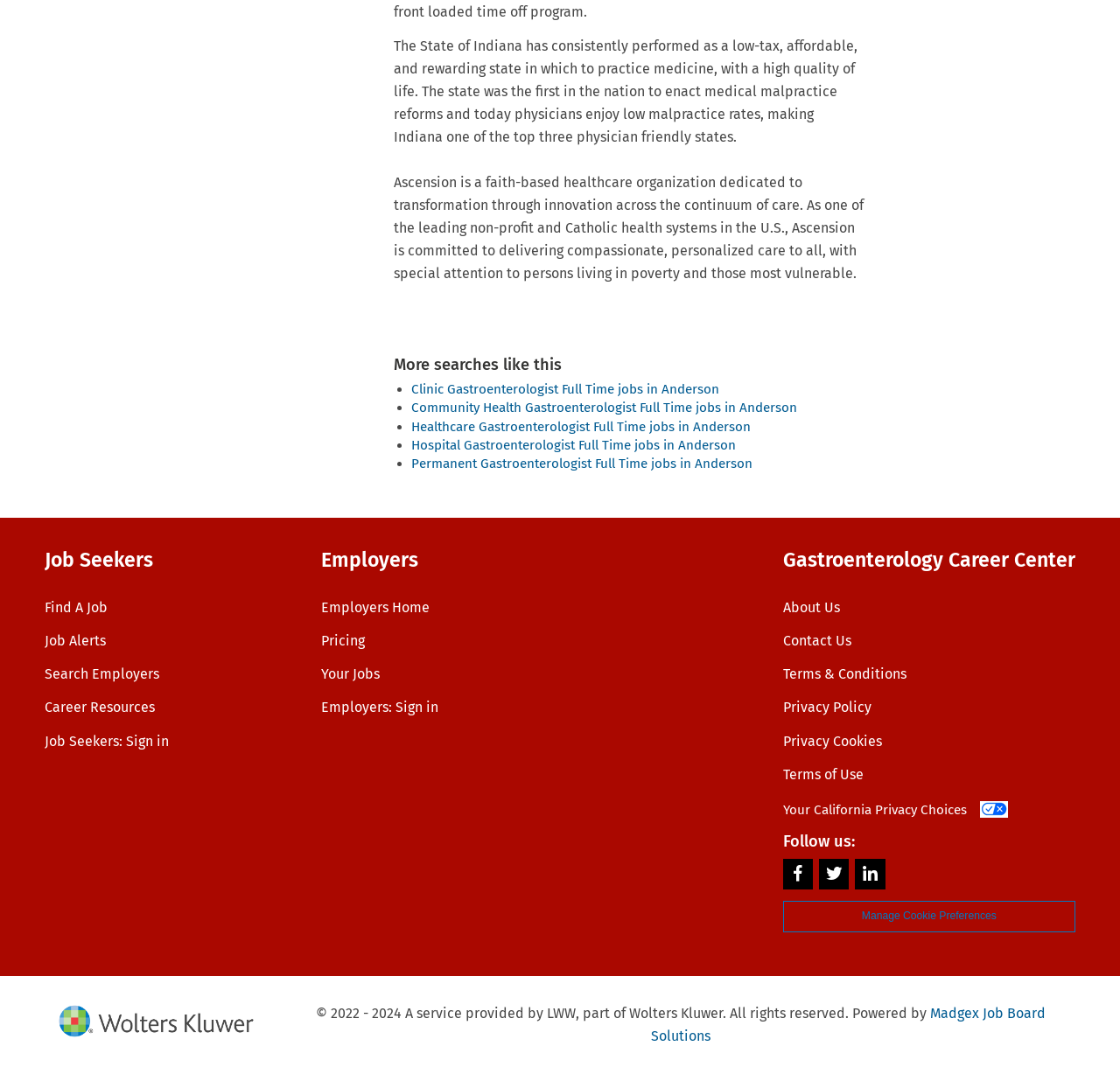Please determine the bounding box coordinates of the element's region to click for the following instruction: "Follow on Facebook".

[0.699, 0.8, 0.726, 0.829]